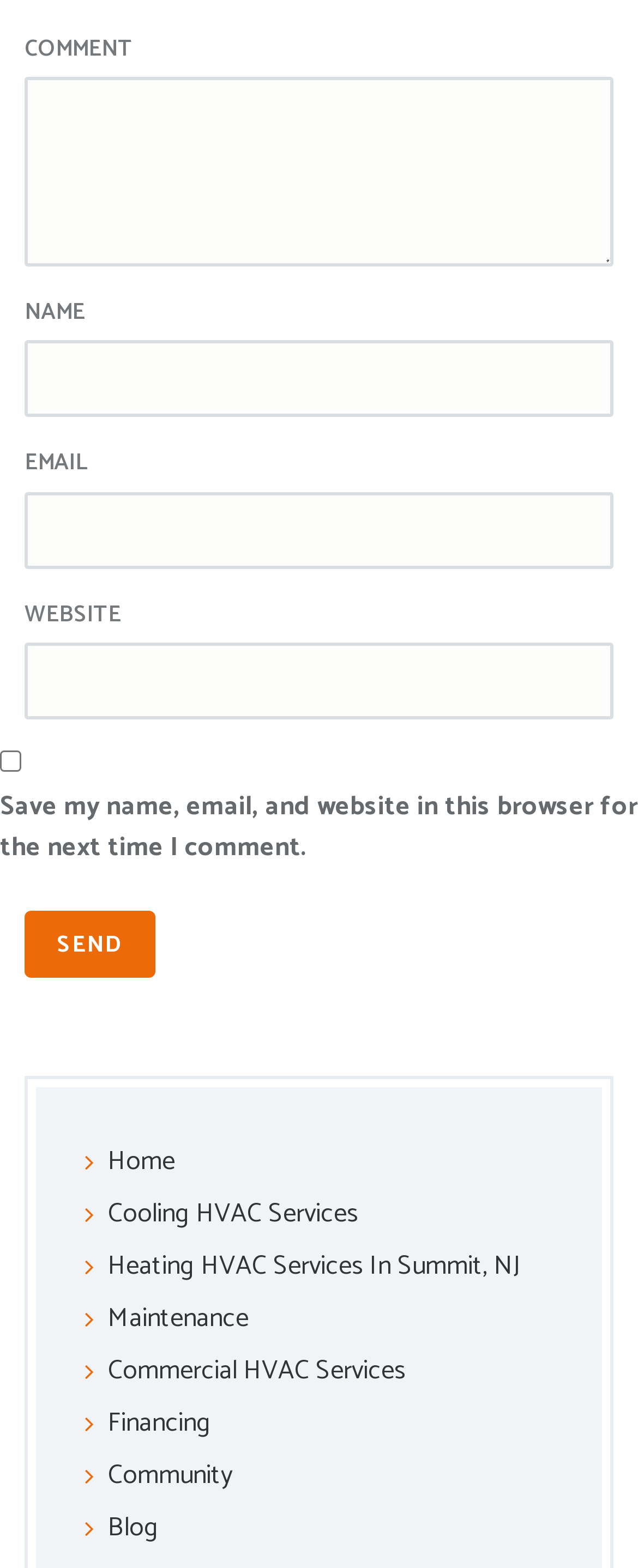Pinpoint the bounding box coordinates of the clickable area necessary to execute the following instruction: "Type your name". The coordinates should be given as four float numbers between 0 and 1, namely [left, top, right, bottom].

[0.038, 0.217, 0.962, 0.266]